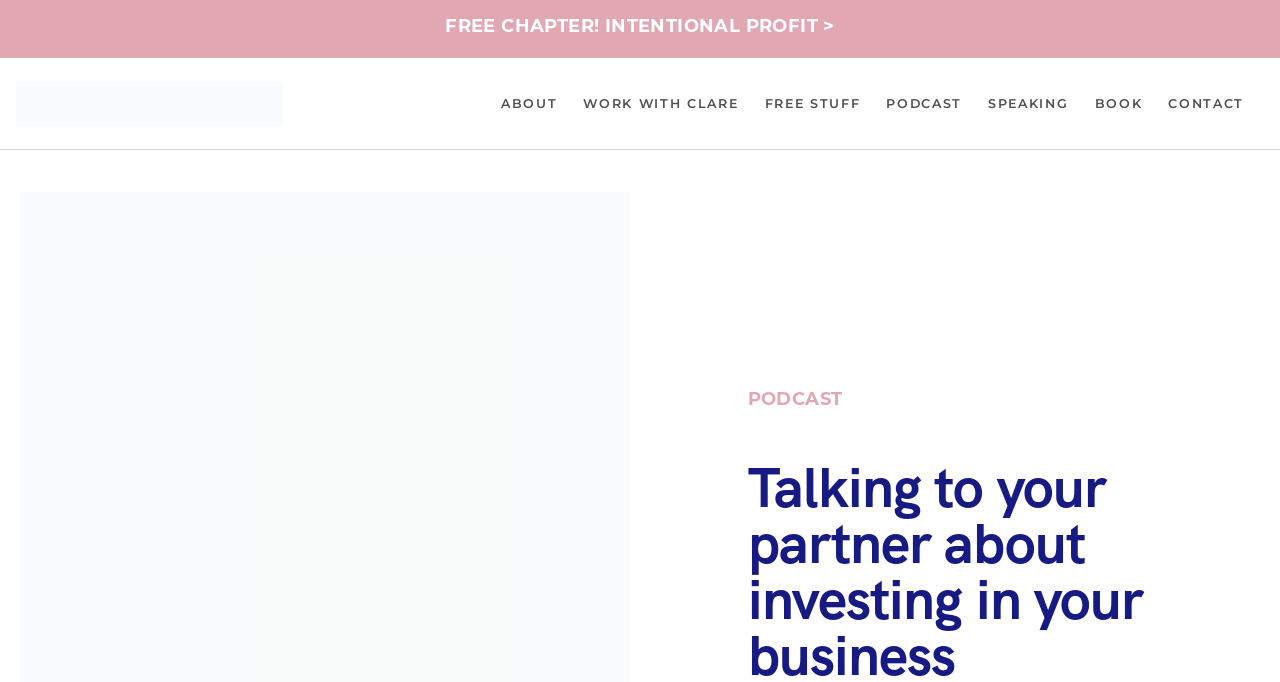Can you identify the bounding box coordinates of the clickable region needed to carry out this instruction: 'Contact Clare Wood'? The coordinates should be four float numbers within the range of 0 to 1, stated as [left, top, right, bottom].

[0.913, 0.128, 0.972, 0.176]